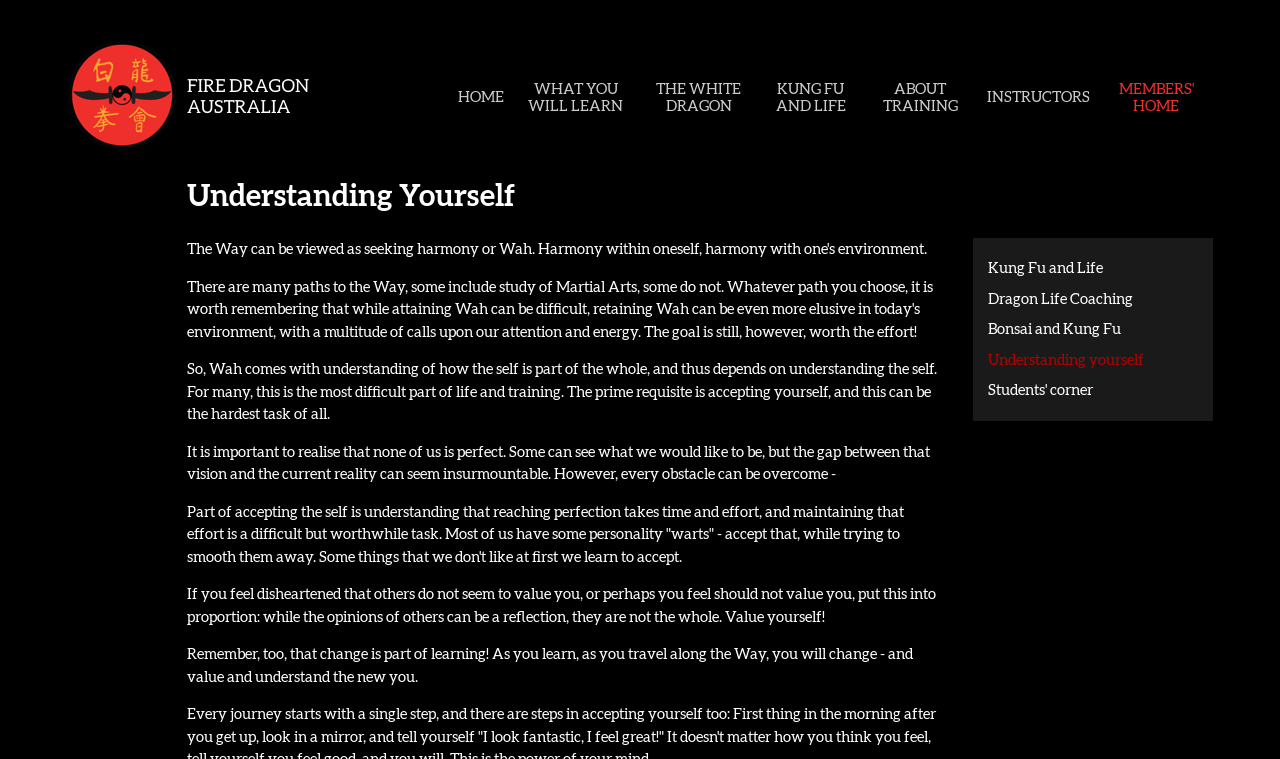Articulate a detailed summary of the webpage's content and design.

The webpage is about understanding oneself, with a focus on personal growth and self-acceptance. At the top, there is a logo of Fire Dragon Australia, accompanied by a link to the organization's homepage. Below the logo, there is a navigation menu with links to various sections, including "HOME", "WHAT YOU WILL LEARN", "THE WHITE DRAGON", "KUNG FU AND LIFE", "ABOUT TRAINING", "INSTRUCTORS", and "MEMBERS' HOME".

The main content of the page is divided into two sections. On the left, there is a heading "Understanding Yourself" followed by a series of paragraphs discussing the importance of self-acceptance, overcoming obstacles, and valuing oneself. The text emphasizes that accepting oneself is a difficult but worthwhile task, and that change is a natural part of personal growth.

On the right, there are several links to related topics, including "Kung Fu and Life", "Dragon Life Coaching", "Bonsai and Kung Fu", and "Students' corner". There is also a static text "Understanding yourself" and a brief description of the importance of self-awareness.

Overall, the webpage has a simple and organized layout, with a clear focus on personal growth and self-awareness. The text is concise and easy to read, with a calm and reflective tone.